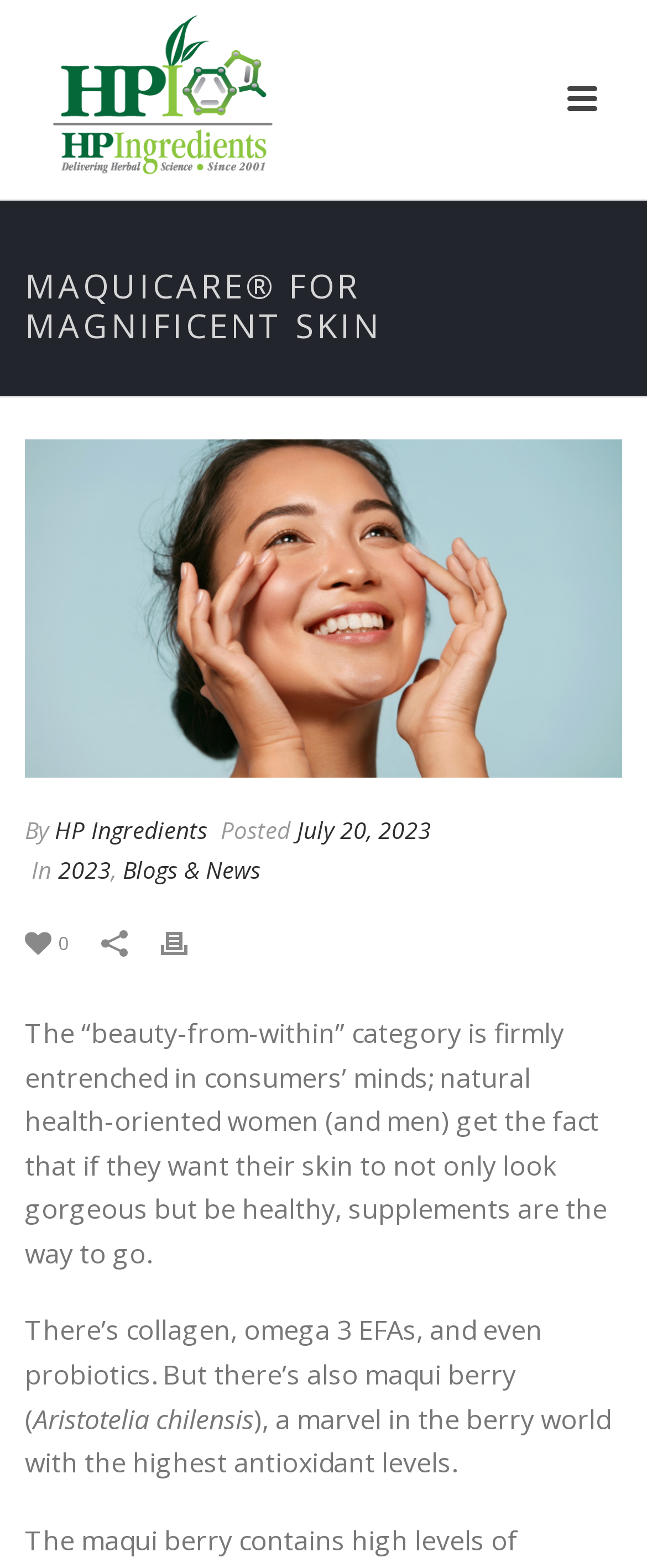What is the date of the blog post?
Examine the webpage screenshot and provide an in-depth answer to the question.

I found the date 'July 20, 2023' mentioned in the link description, which is located below the heading and above the blog post content.